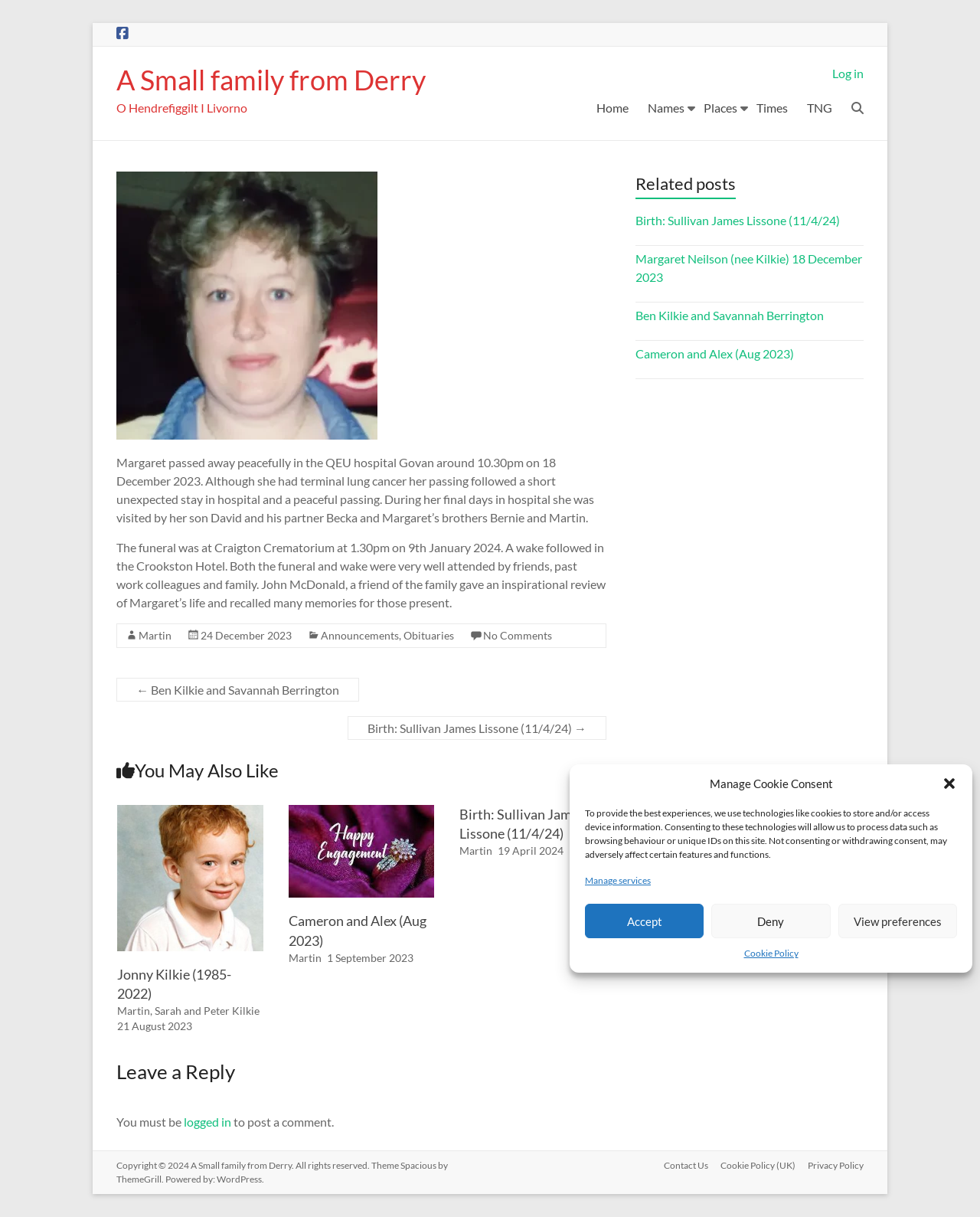Please mark the clickable region by giving the bounding box coordinates needed to complete this instruction: "Check the 'Related posts'".

[0.649, 0.141, 0.881, 0.171]